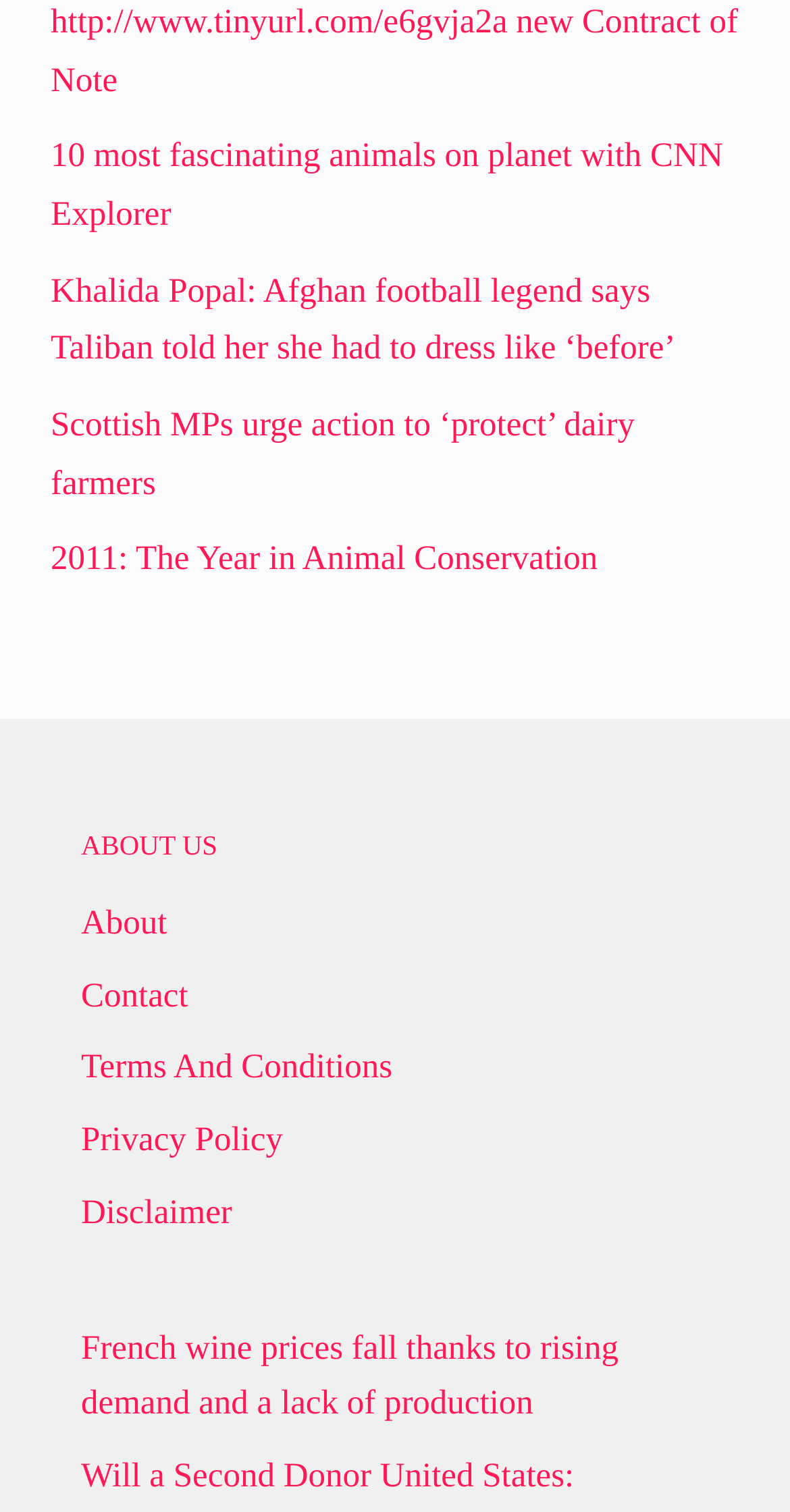Indicate the bounding box coordinates of the element that needs to be clicked to satisfy the following instruction: "Visit the about us page". The coordinates should be four float numbers between 0 and 1, i.e., [left, top, right, bottom].

[0.103, 0.597, 0.212, 0.623]